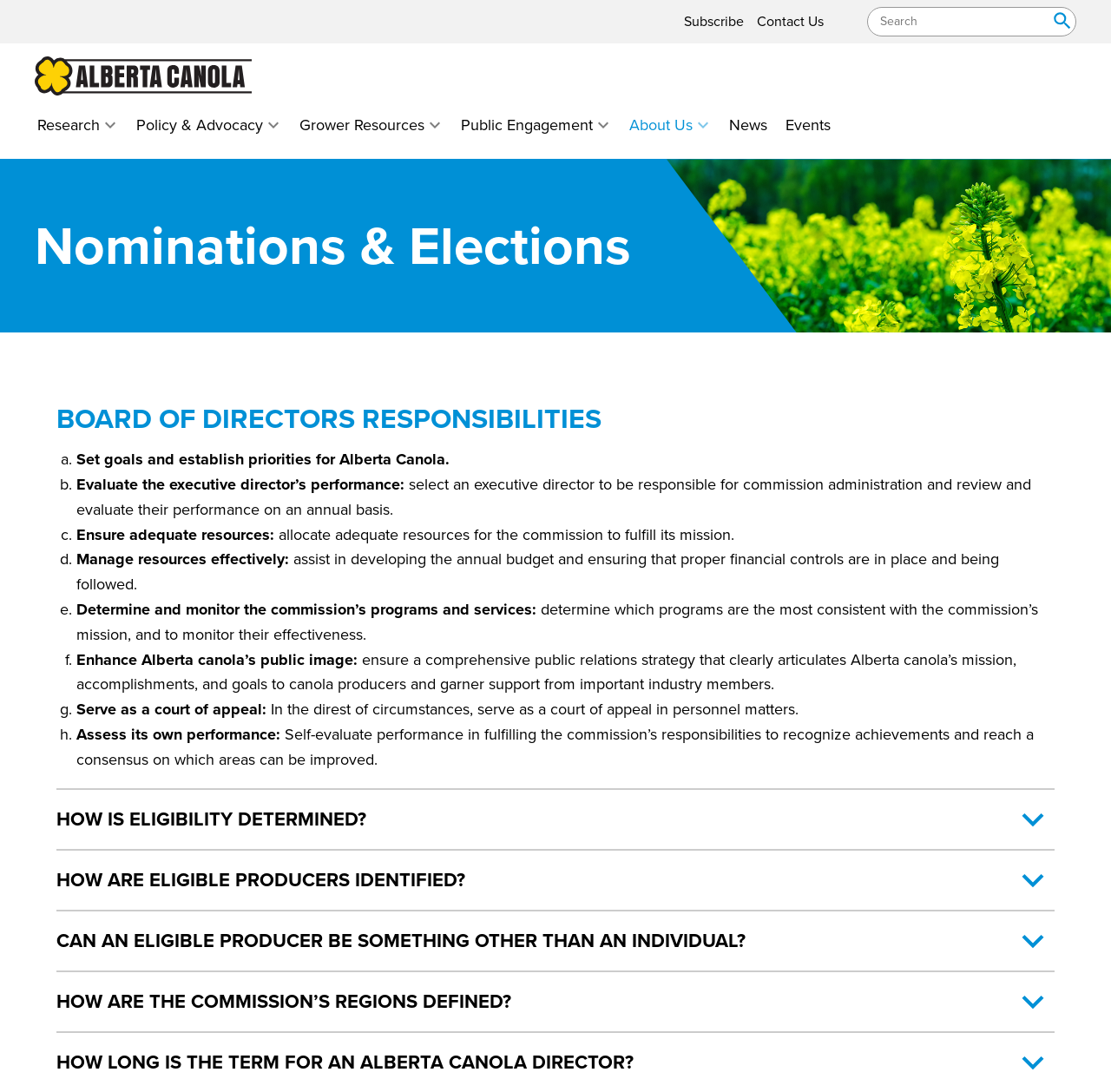Highlight the bounding box coordinates of the element you need to click to perform the following instruction: "Subscribe to the newsletter."

[0.616, 0.01, 0.67, 0.03]